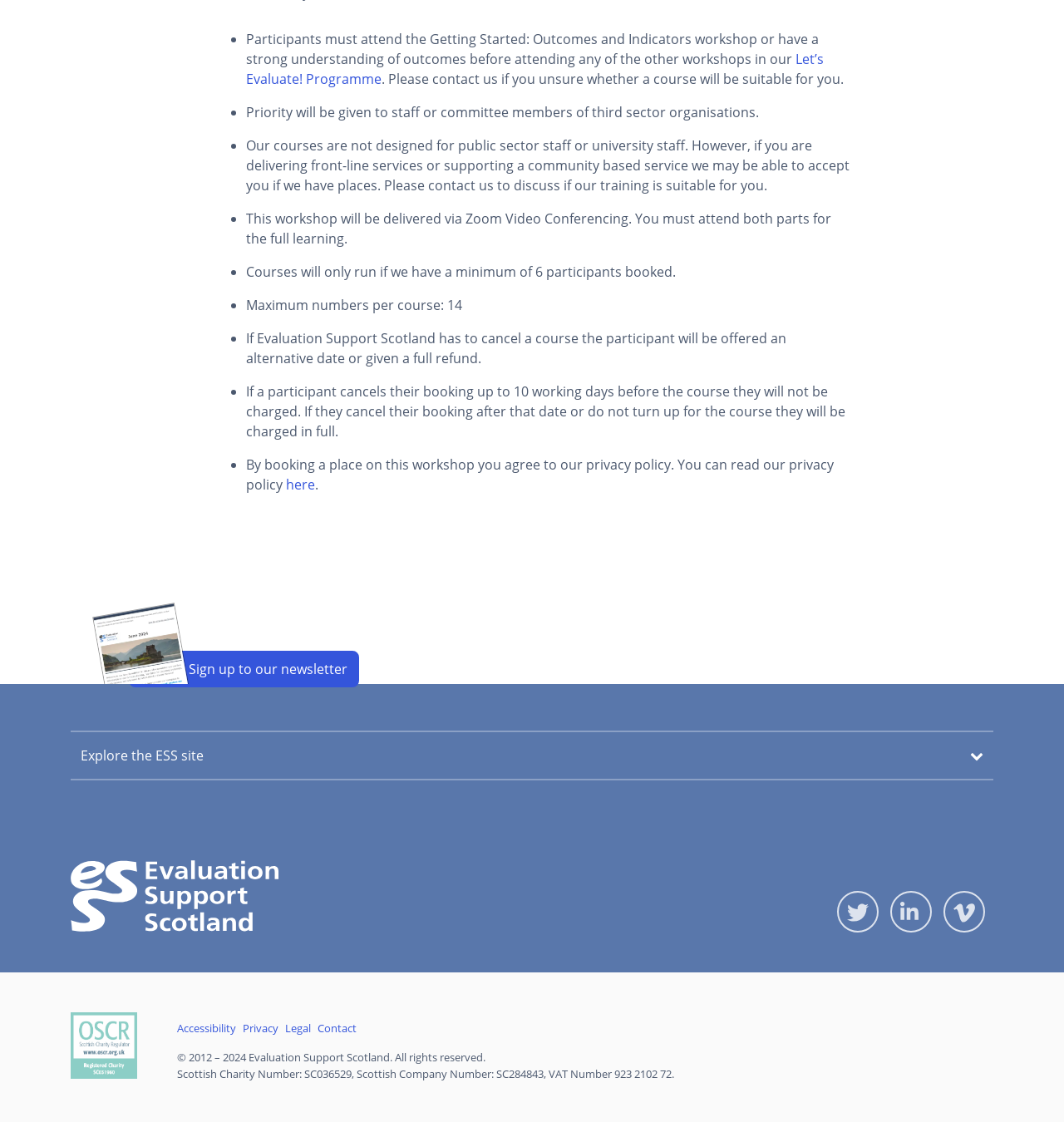What is the minimum number of participants required for a course to run?
Based on the image content, provide your answer in one word or a short phrase.

6